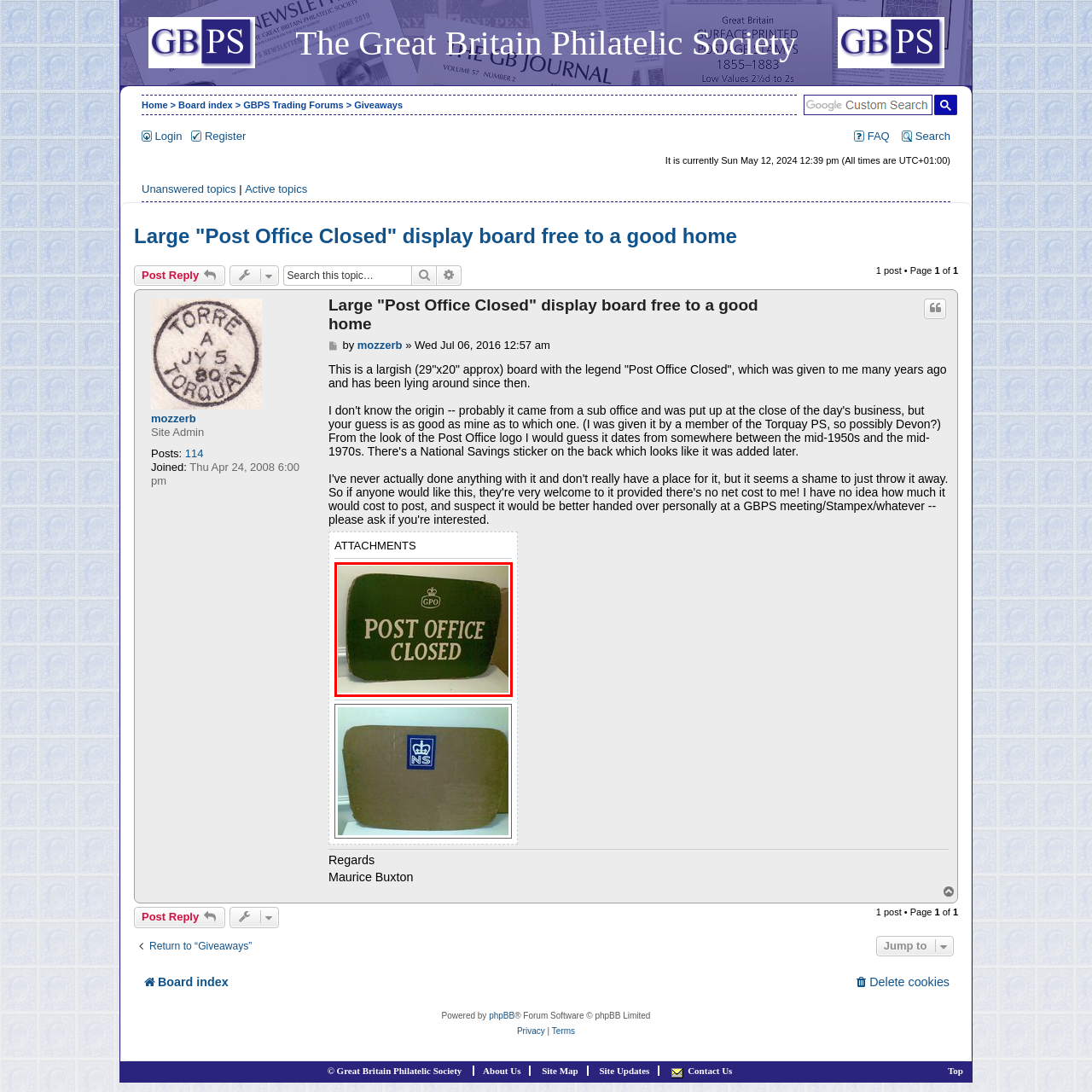Please scrutinize the image marked by the red boundary and answer the question that follows with a detailed explanation, using the image as evidence: 
What is the approximate width of the sign?

The caption provides the dimensions of the sign, stating that it is approximately 29 inches by 20 inches, which allows us to determine the width of the sign.